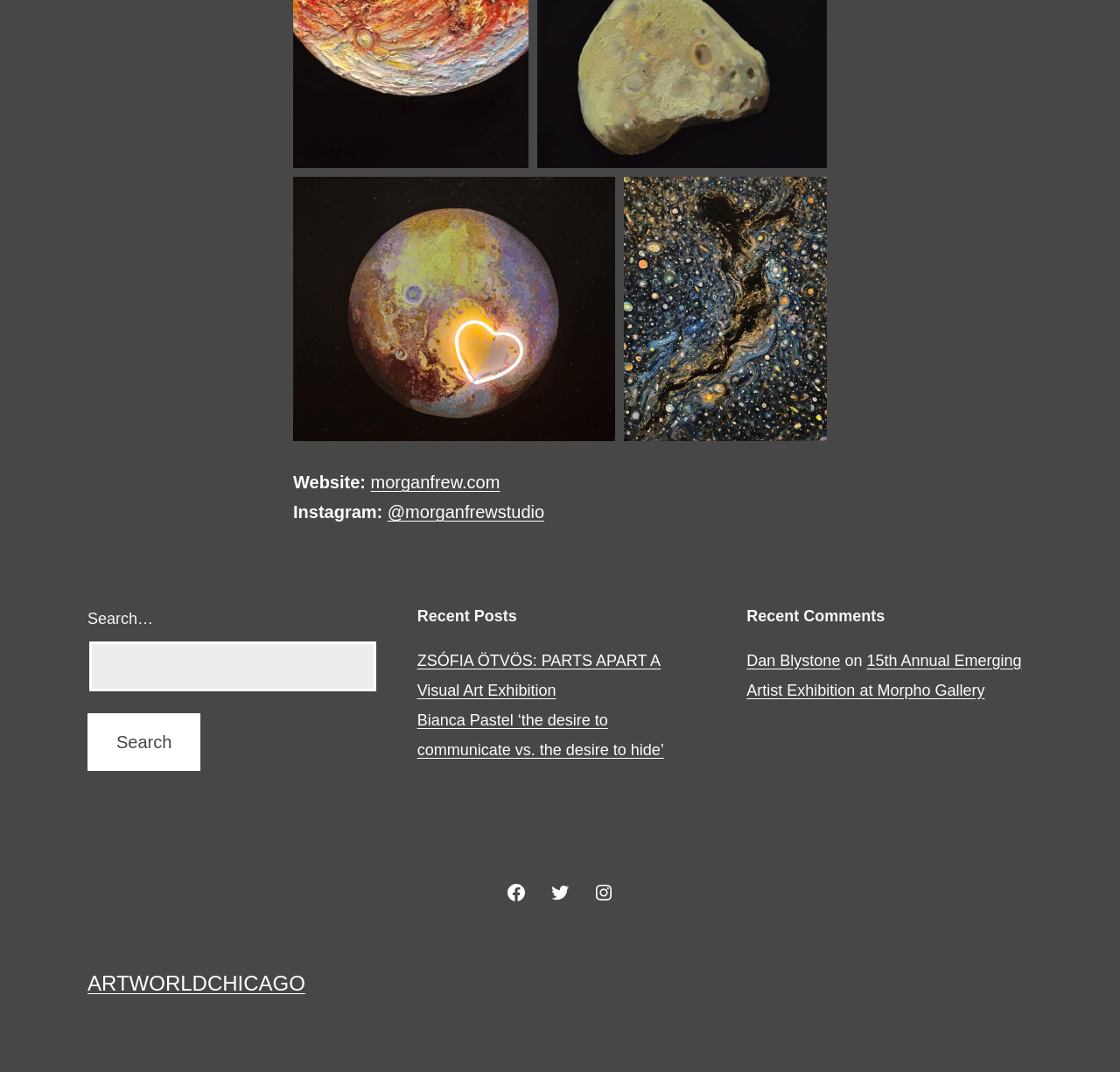What is the website URL mentioned?
Using the screenshot, give a one-word or short phrase answer.

morganfrew.com